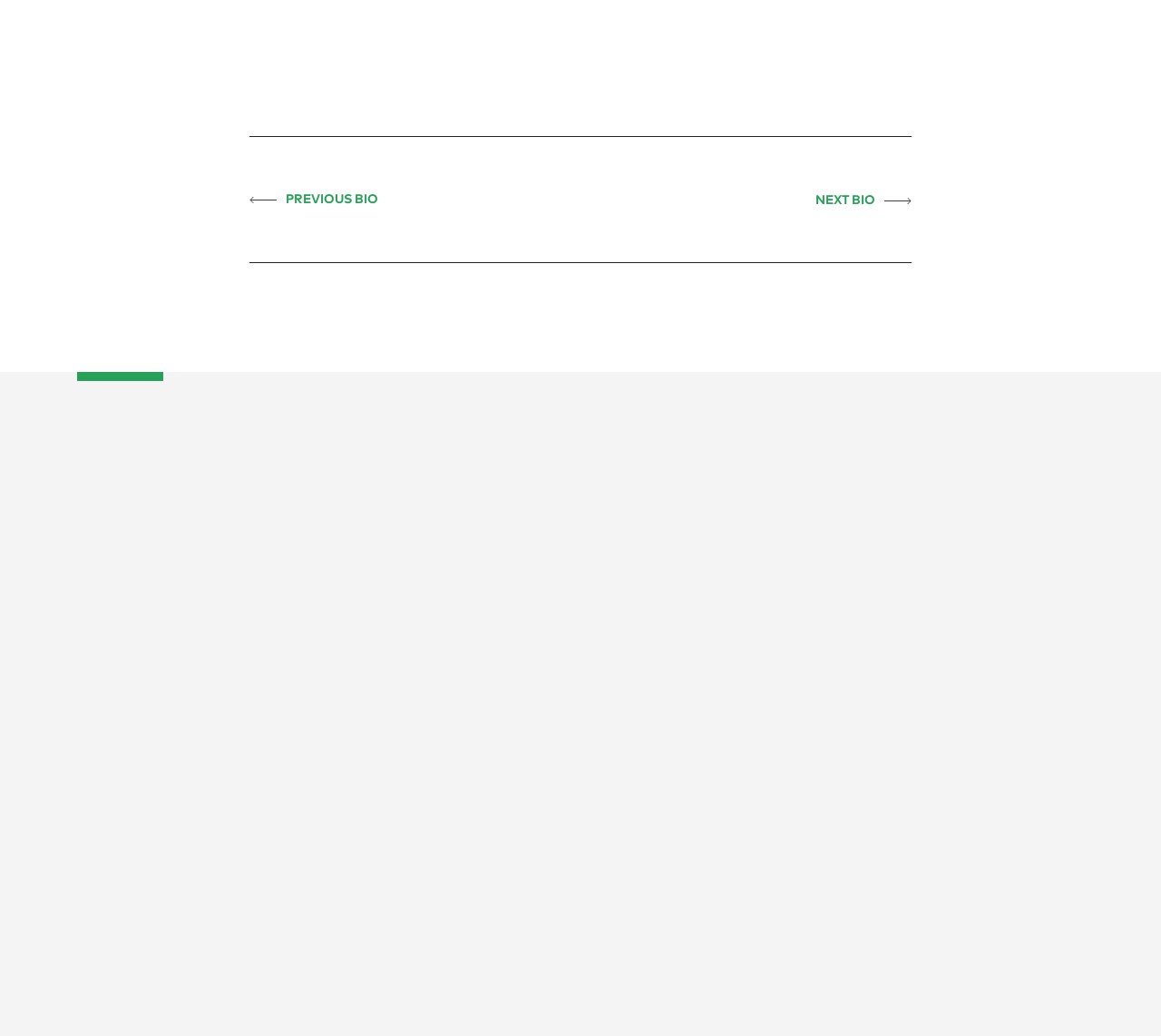What is the purpose of the 'NEXT BIO' link?
Please look at the screenshot and answer using one word or phrase.

To navigate to the next bio